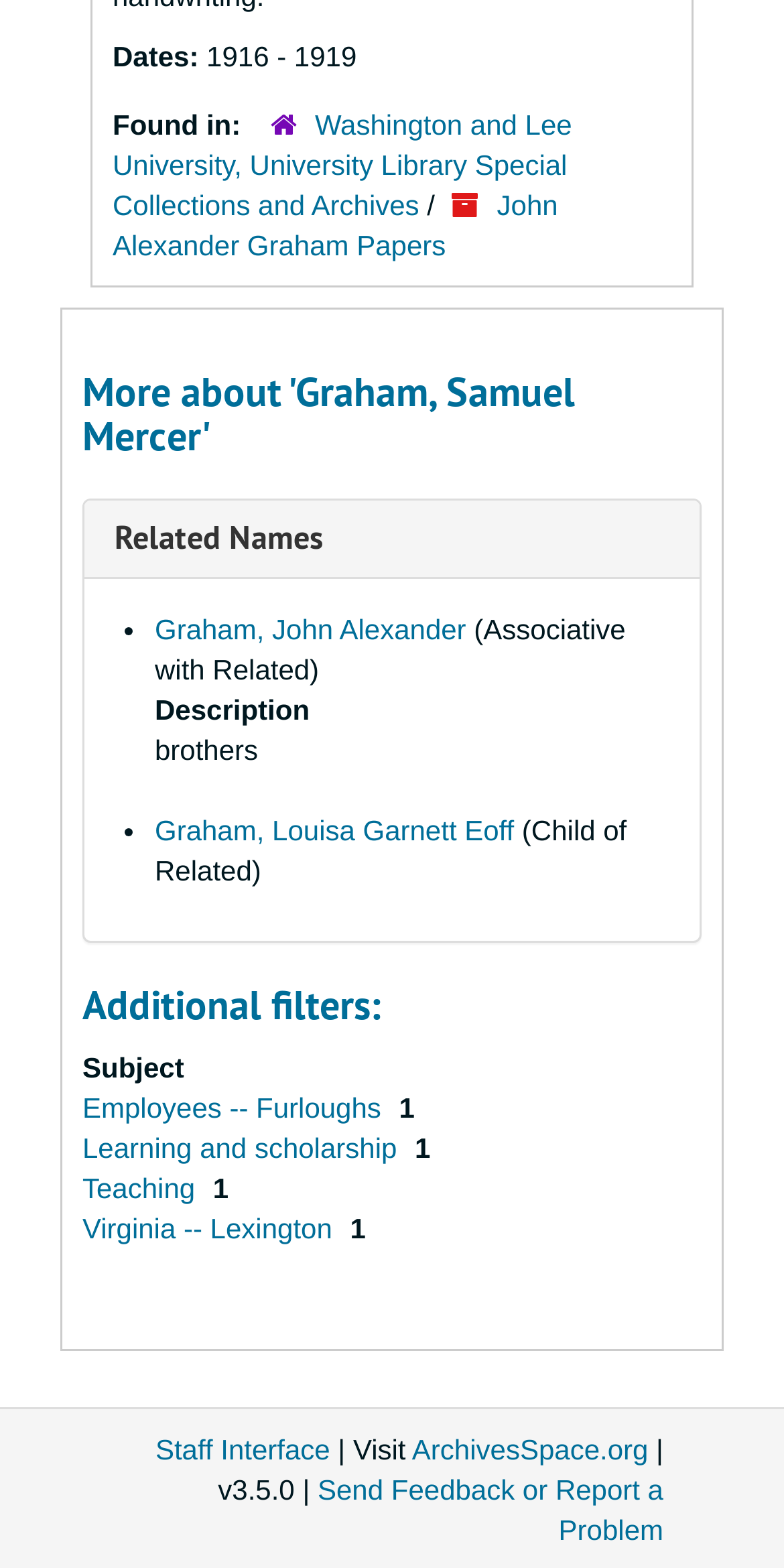What is the relationship between Graham, Samuel Mercer and Graham, John Alexander?
Look at the screenshot and respond with one word or a short phrase.

brothers